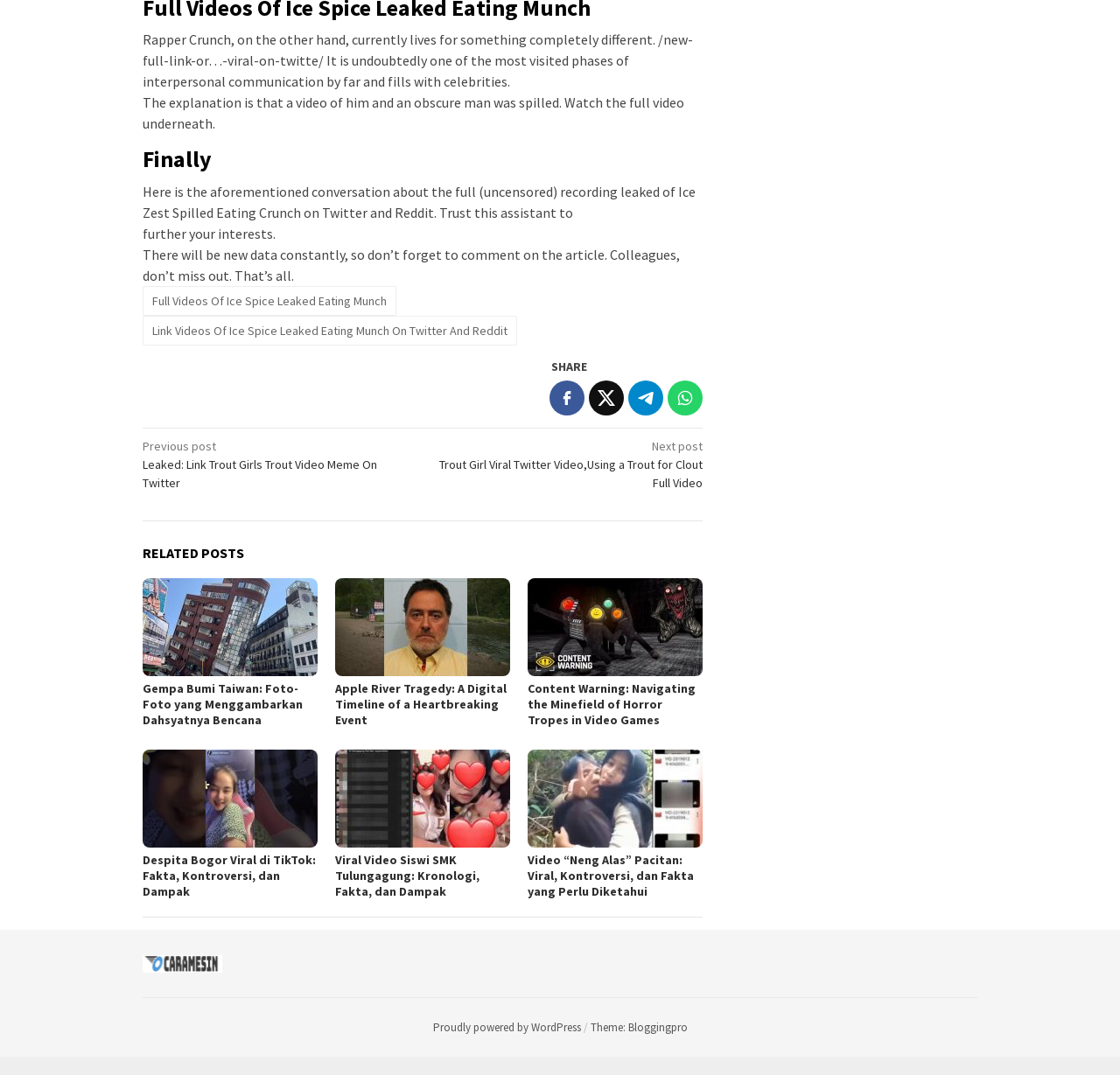Using the format (top-left x, top-left y, bottom-right x, bottom-right y), and given the element description, identify the bounding box coordinates within the screenshot: Proudly powered by WordPress

[0.386, 0.948, 0.518, 0.962]